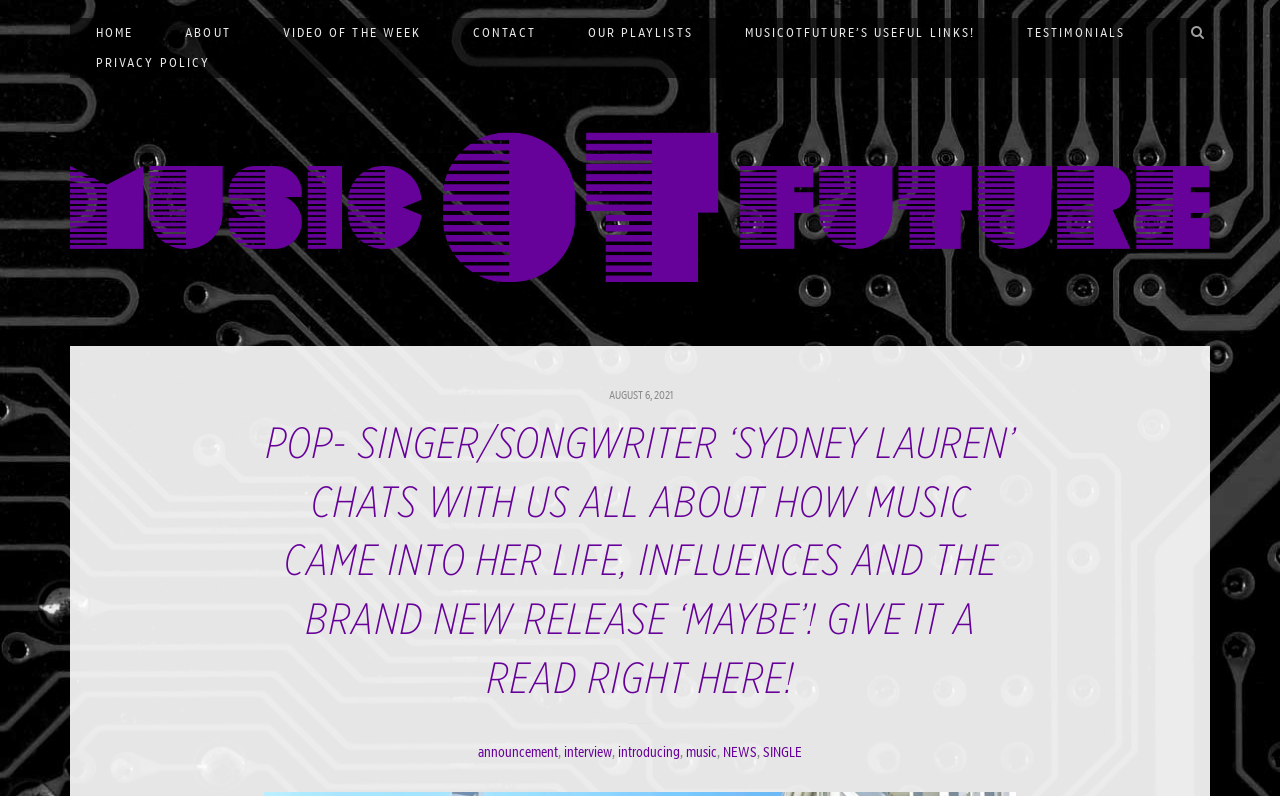Given the element description parent_node: India (+91) 44-4303-9957, identify the bounding box coordinates for the UI element on the webpage screenshot. The format should be (top-left x, top-left y, bottom-right x, bottom-right y), with values between 0 and 1.

None